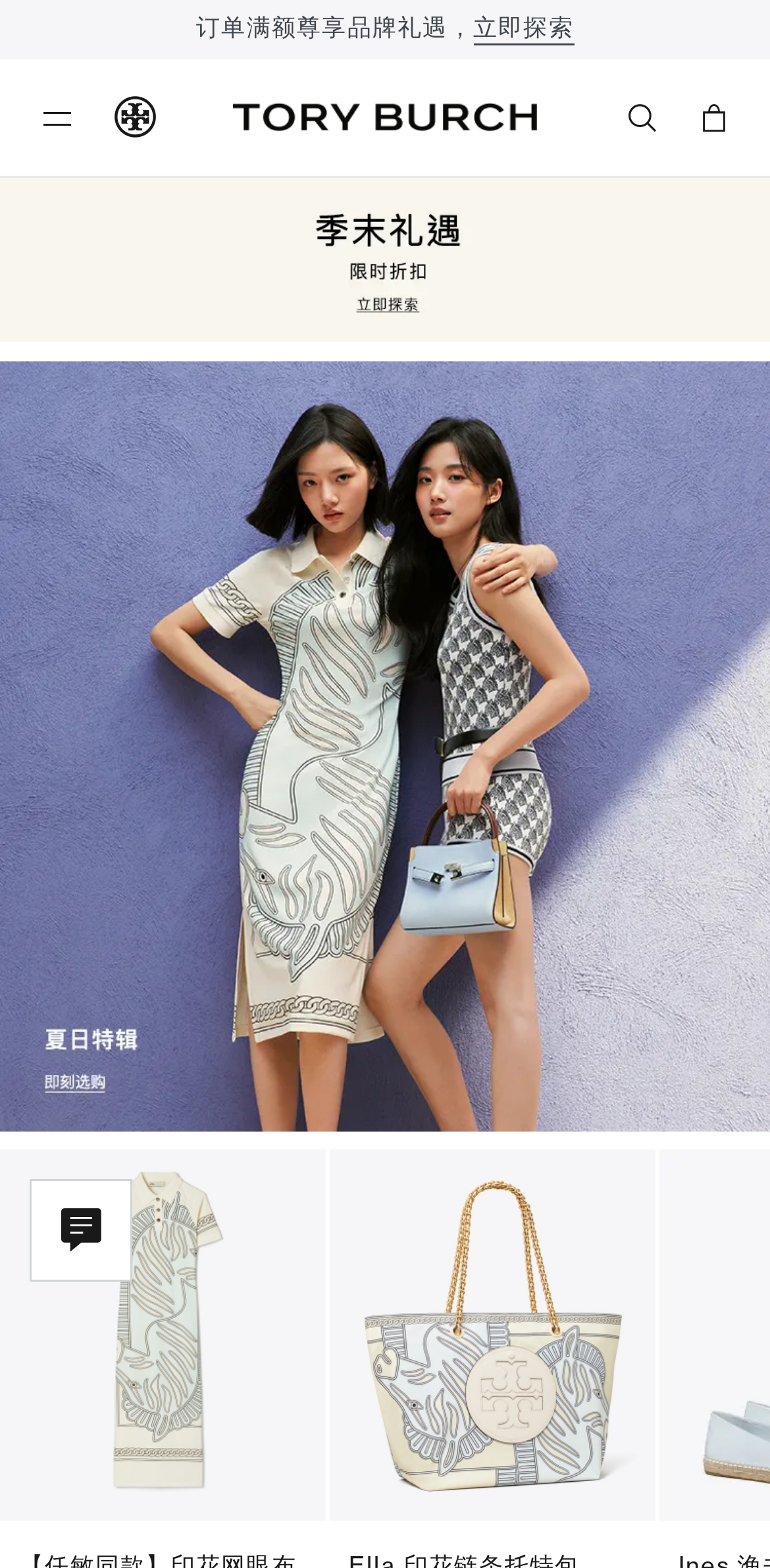Please specify the bounding box coordinates in the format (top-left x, top-left y, bottom-right x, bottom-right y), with values ranging from 0 to 1. Identify the bounding box for the UI component described as follows: parent_node: 【任敏同款】印花网眼布 Polo 式连衣裙

[0.0, 0.84, 0.423, 0.859]